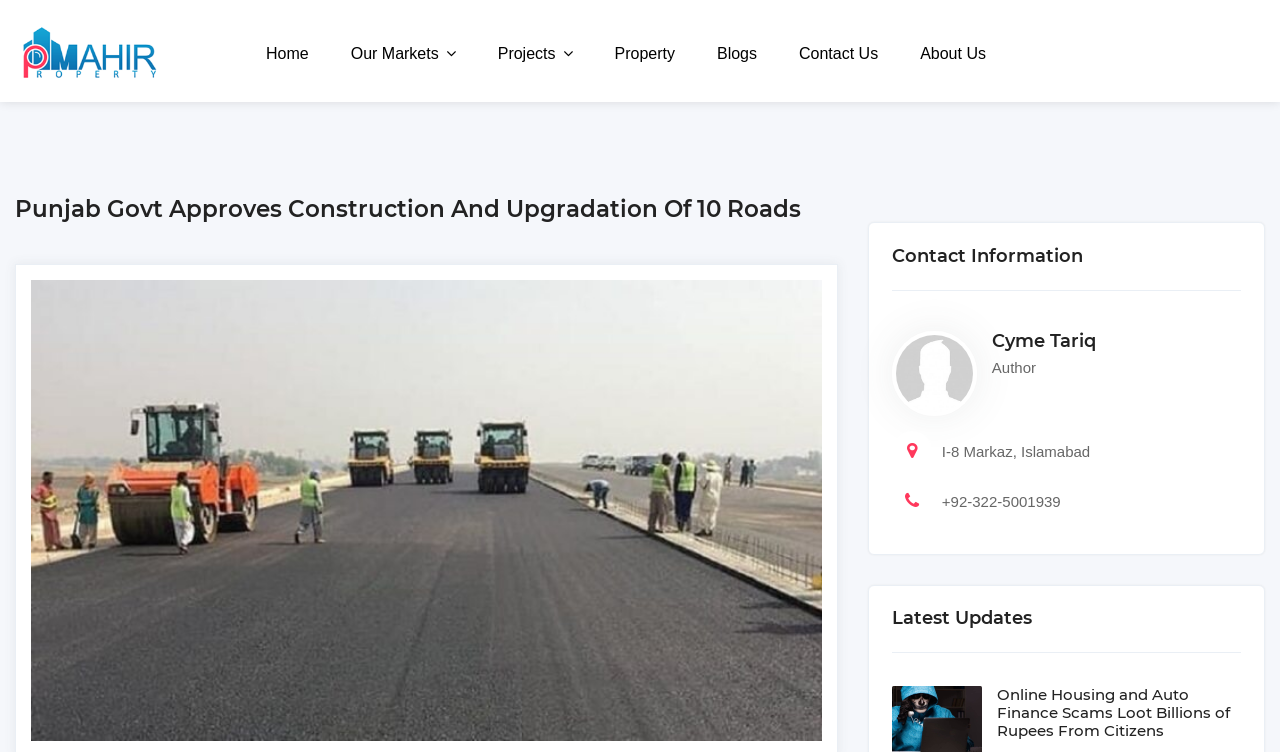Locate the bounding box of the UI element based on this description: "+92-322-5001939". Provide four float numbers between 0 and 1 as [left, top, right, bottom].

[0.736, 0.656, 0.829, 0.678]